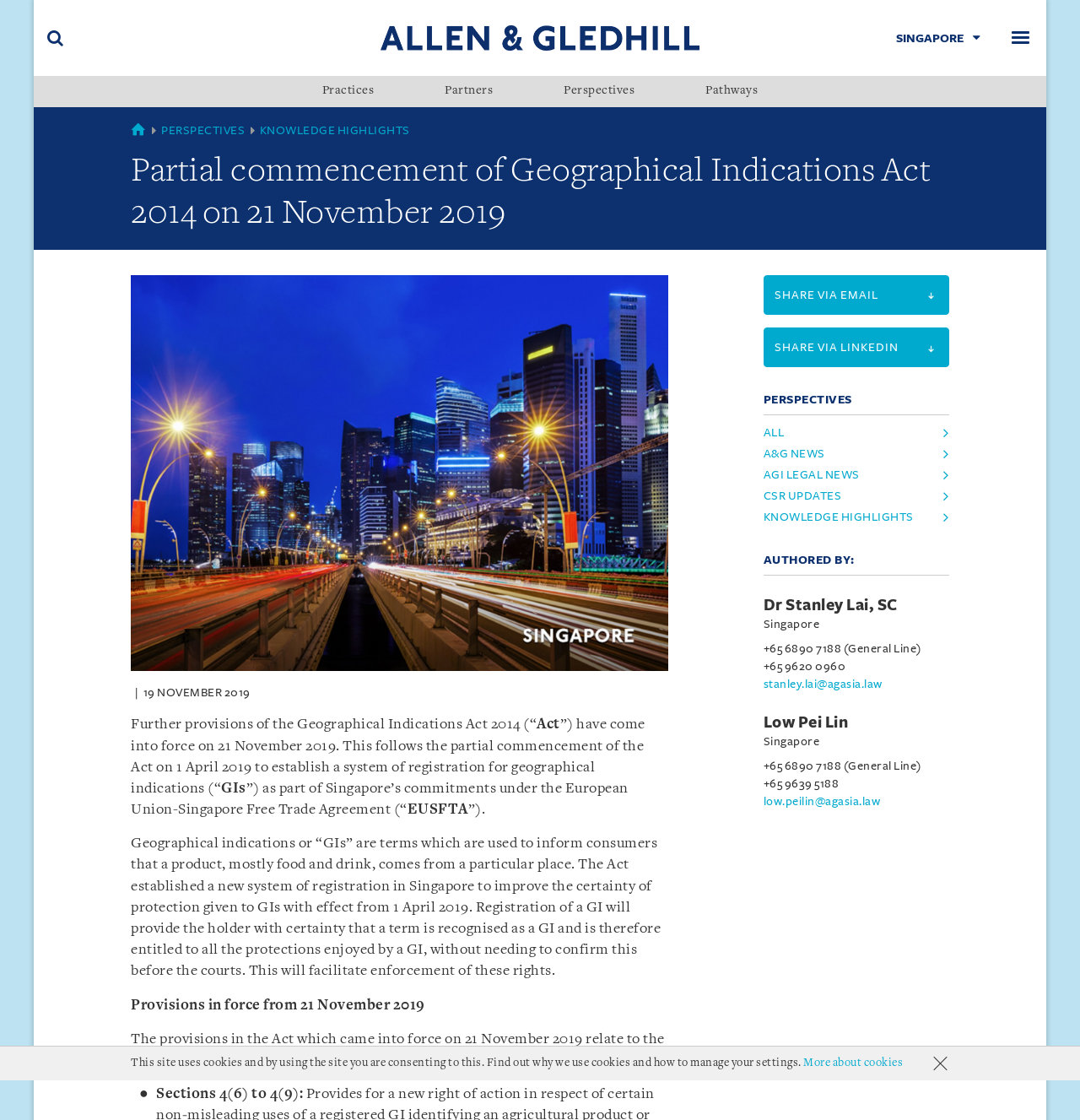Who are the authors of the article?
Please give a detailed and thorough answer to the question, covering all relevant points.

The authors' names can be found in the section 'AUTHORED BY:' at the bottom of the webpage, where it lists Dr Stanley Lai, SC and Low Pei Lin as the authors of the article.